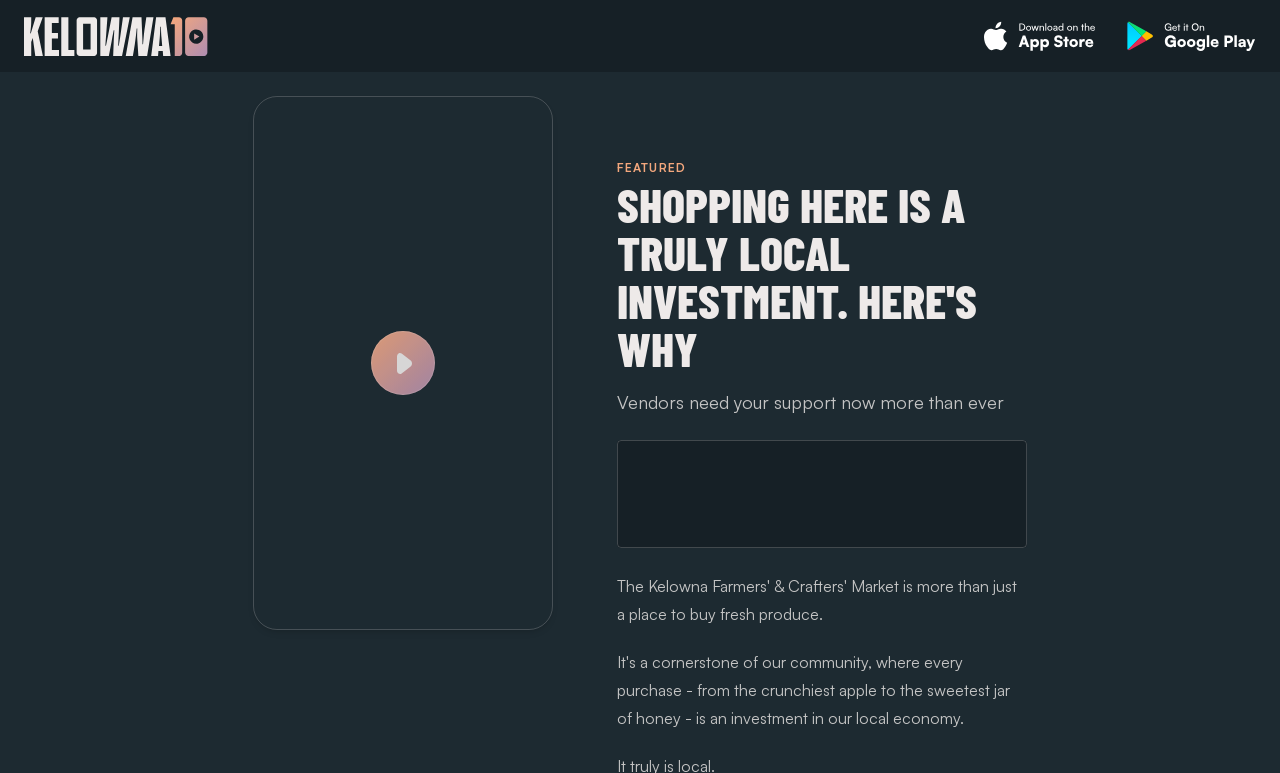What is the tone of the webpage?
Can you offer a detailed and complete answer to this question?

The language used on the webpage, such as 'Shopping here is a truly local investment' and 'Vendors need your support now more than ever', suggests a supportive and encouraging tone, urging users to take action and support local vendors.